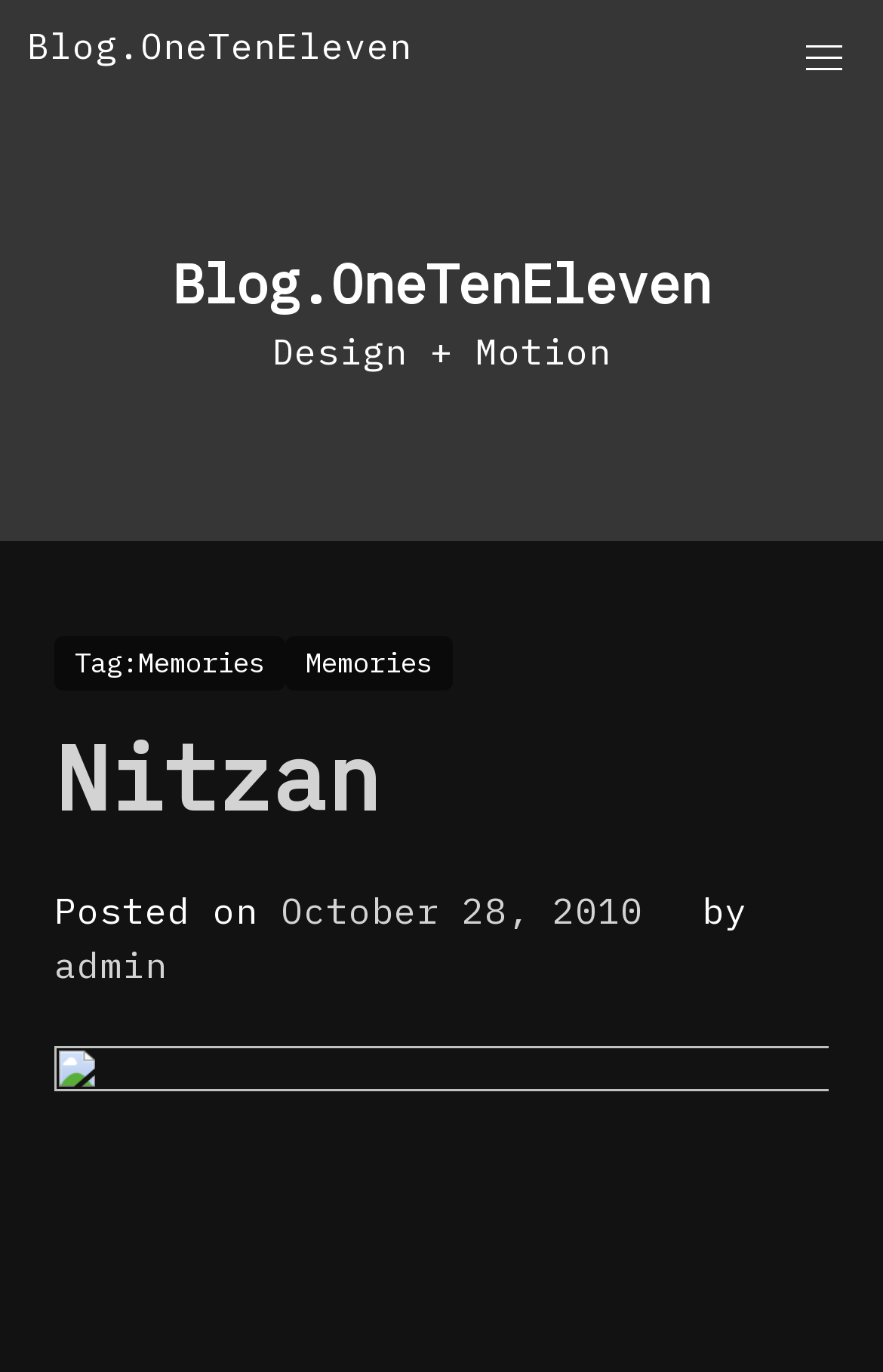When was the current article published?
Deliver a detailed and extensive answer to the question.

I found a link element with the text 'October 28, 2010' which is likely to be the publication date of the current article, as it is located near the author's name and article title.